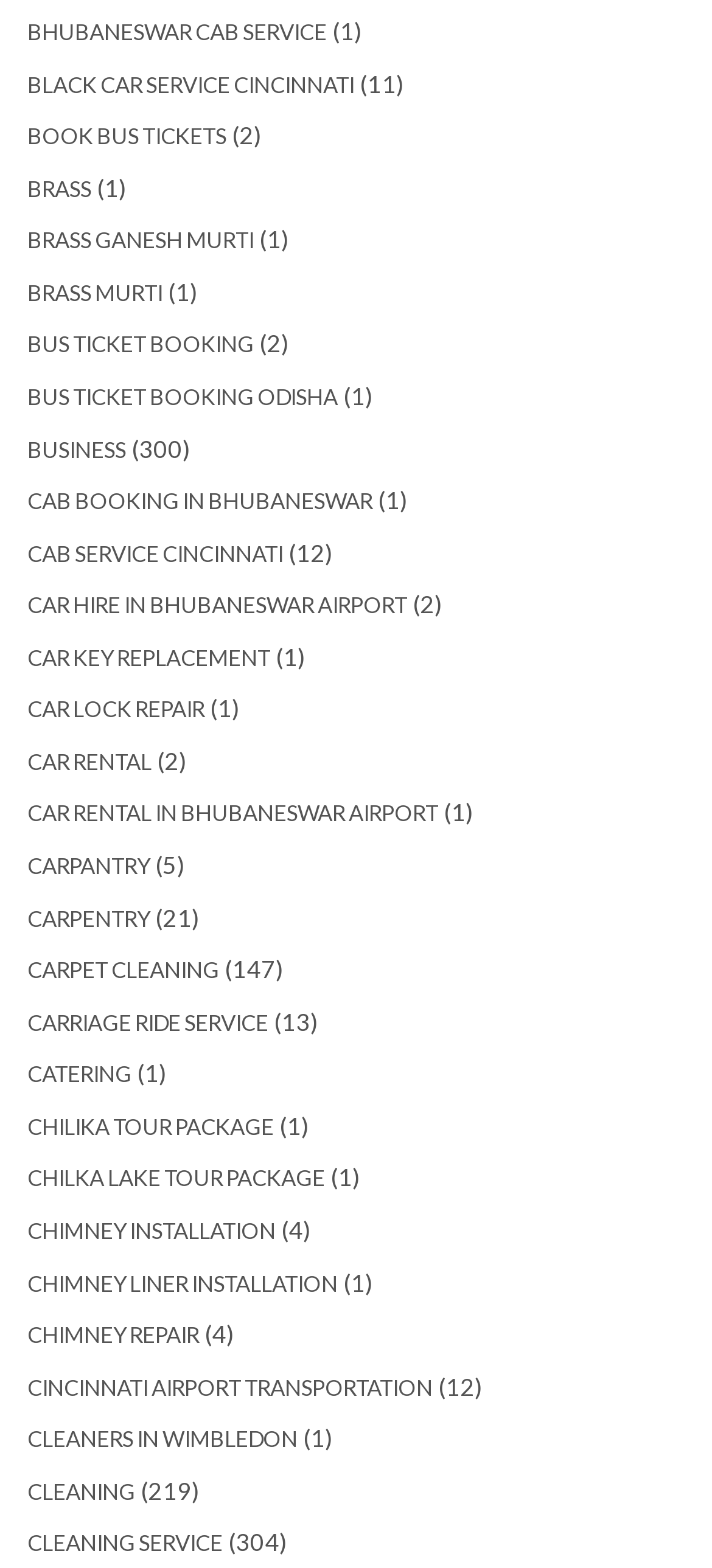How many bus ticket booking options are available?
Give a detailed response to the question by analyzing the screenshot.

There are three links related to bus ticket booking: 'BOOK BUS TICKETS', 'BUS TICKET BOOKING', and 'BUS TICKET BOOKING ODISHA'. These links are located at different positions on the webpage, but they all have 'bus ticket booking' in their text.